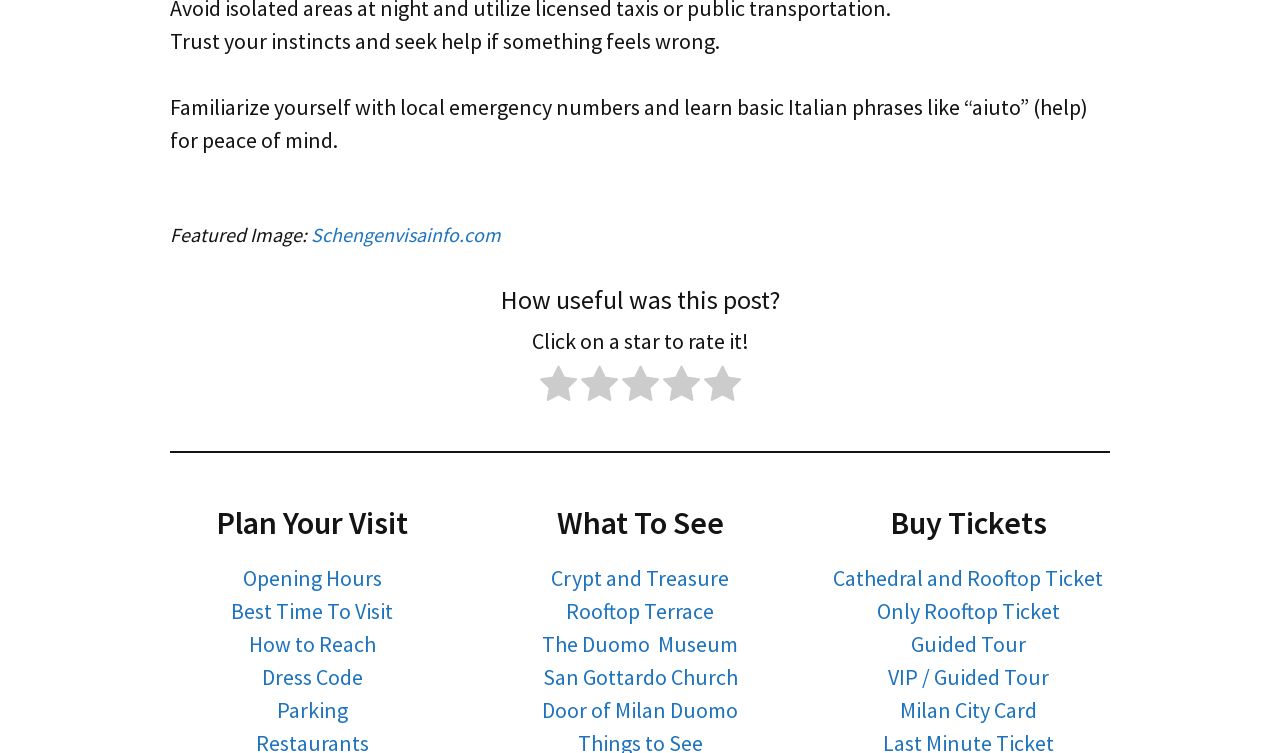Please specify the bounding box coordinates of the clickable region to carry out the following instruction: "Learn about 'How to Reach'". The coordinates should be four float numbers between 0 and 1, in the format [left, top, right, bottom].

[0.194, 0.837, 0.293, 0.874]